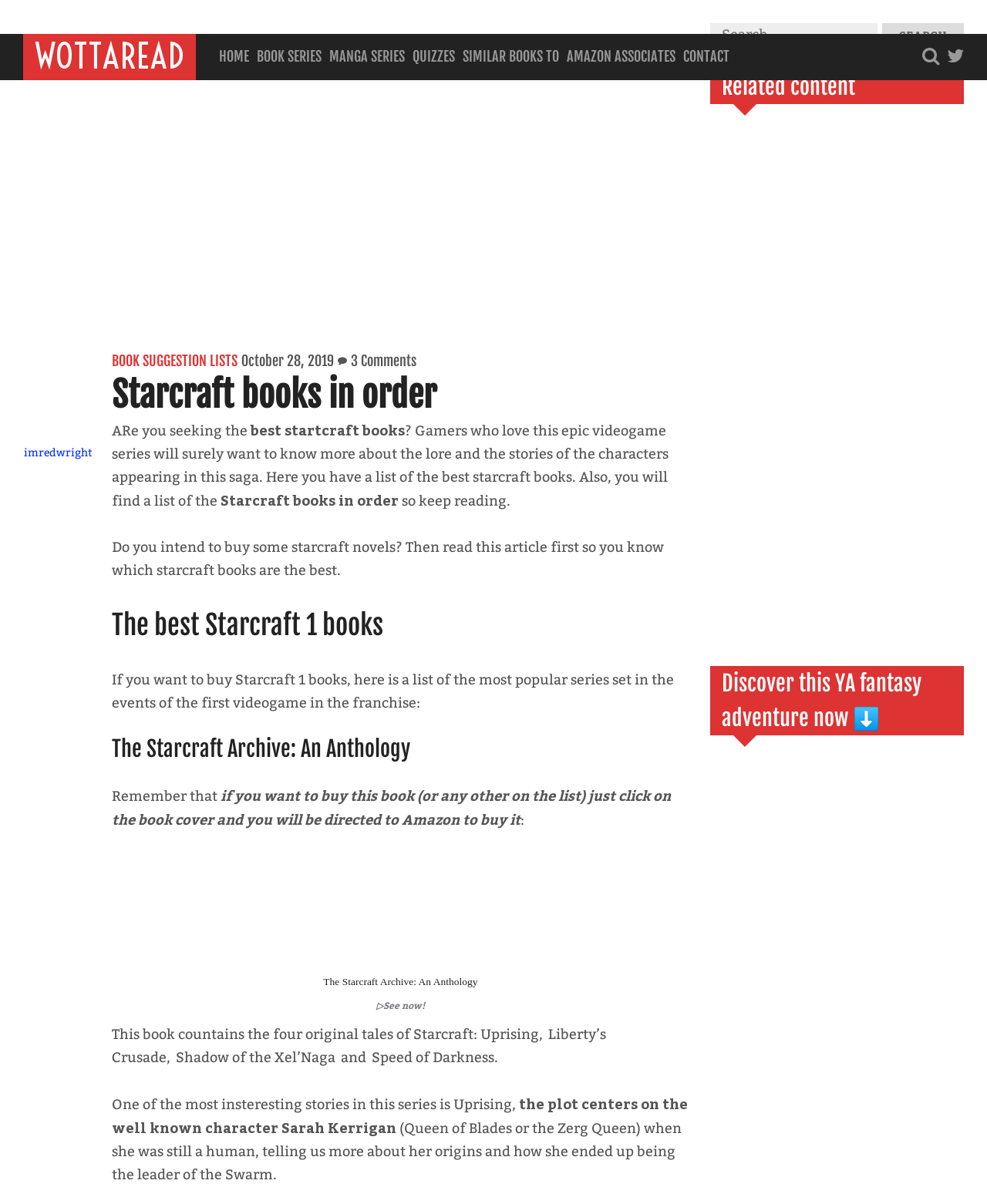Extract the bounding box coordinates of the UI element described: "The Starcraft Archive: An Anthology". Provide the coordinates in the format [left, top, right, bottom] with values ranging from 0 to 1.

[0.308, 0.793, 0.503, 0.825]